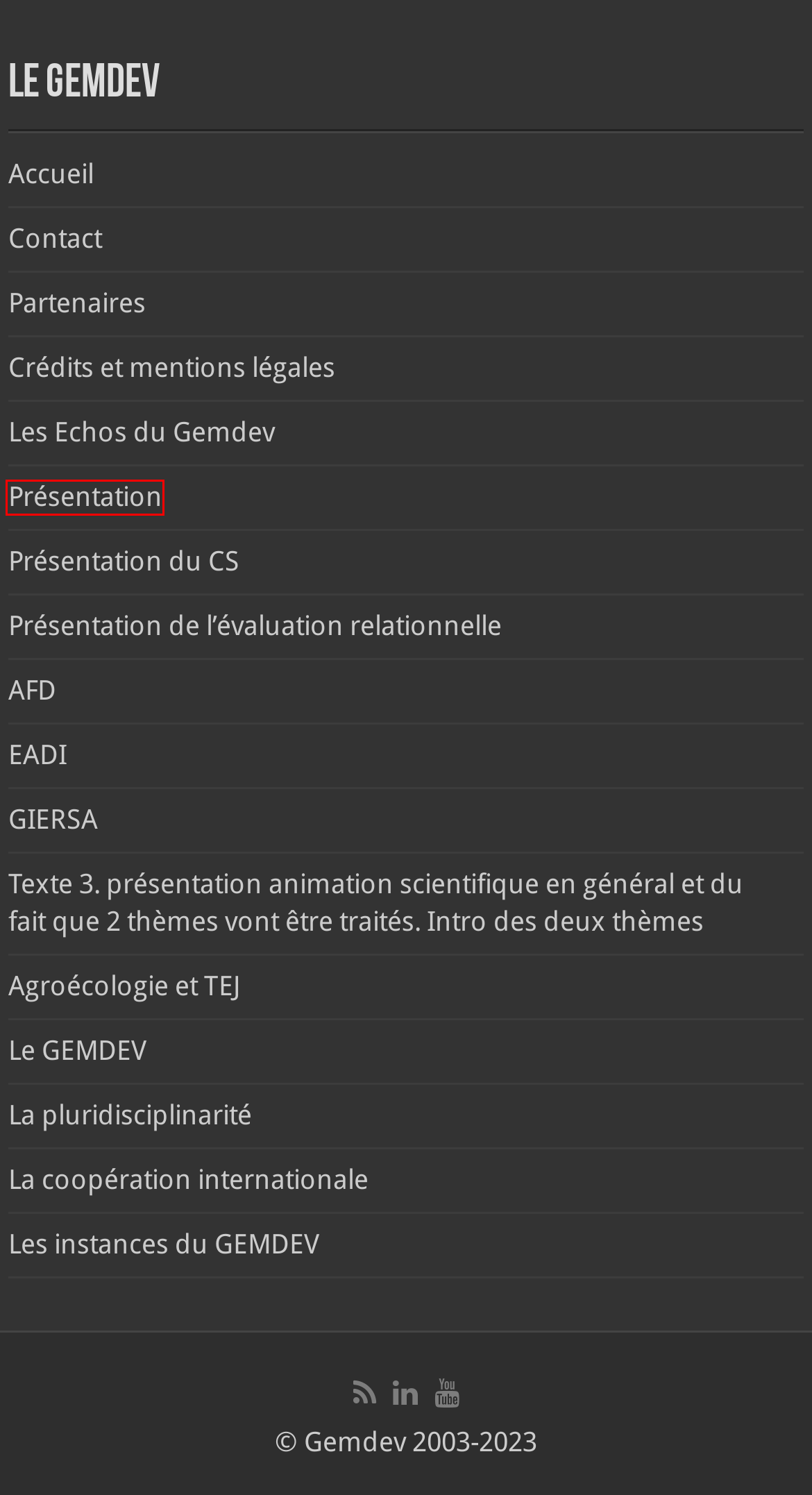Look at the given screenshot of a webpage with a red rectangle bounding box around a UI element. Pick the description that best matches the new webpage after clicking the element highlighted. The descriptions are:
A. Présentation – Gemdev
B. Agroécologie et TEJ – Gemdev
C. Les Echos du Gemdev – Gemdev
D. AFD – Gemdev
E. Le GEMDEV – Gemdev
F. Crédits et mentions légales – Gemdev
G. EADI – Gemdev
H. Présentation du CS – Gemdev

A